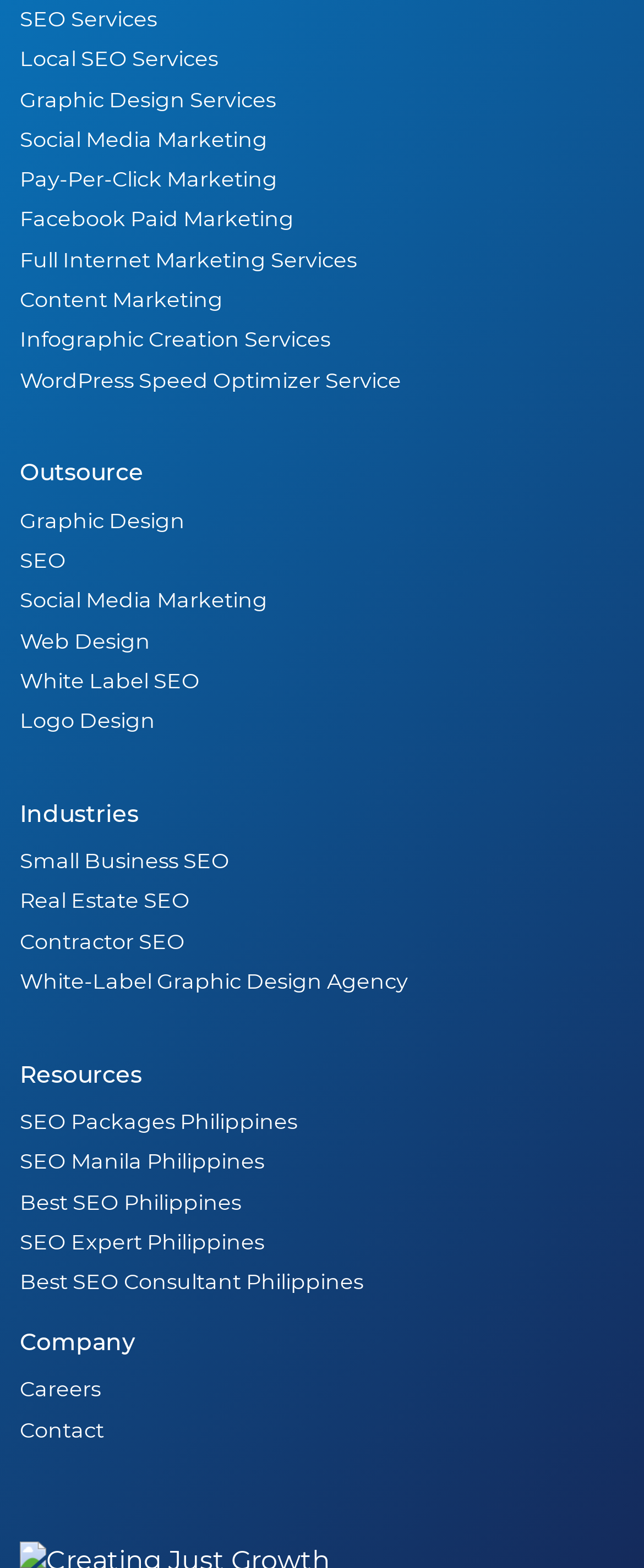Locate the bounding box coordinates of the element to click to perform the following action: 'Contact the company'. The coordinates should be given as four float values between 0 and 1, in the form of [left, top, right, bottom].

[0.031, 0.904, 0.162, 0.92]